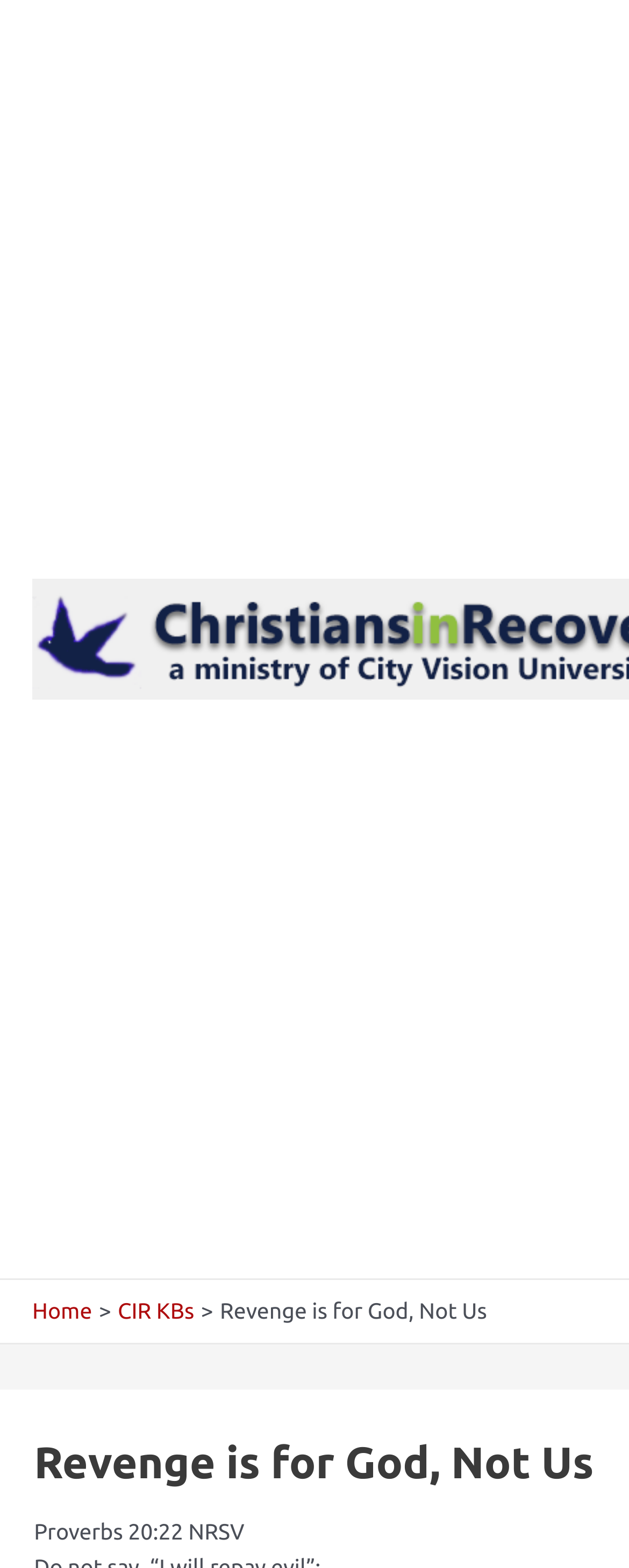Please answer the following question using a single word or phrase: 
What is the main topic of the webpage?

Revenge is for God, Not Us